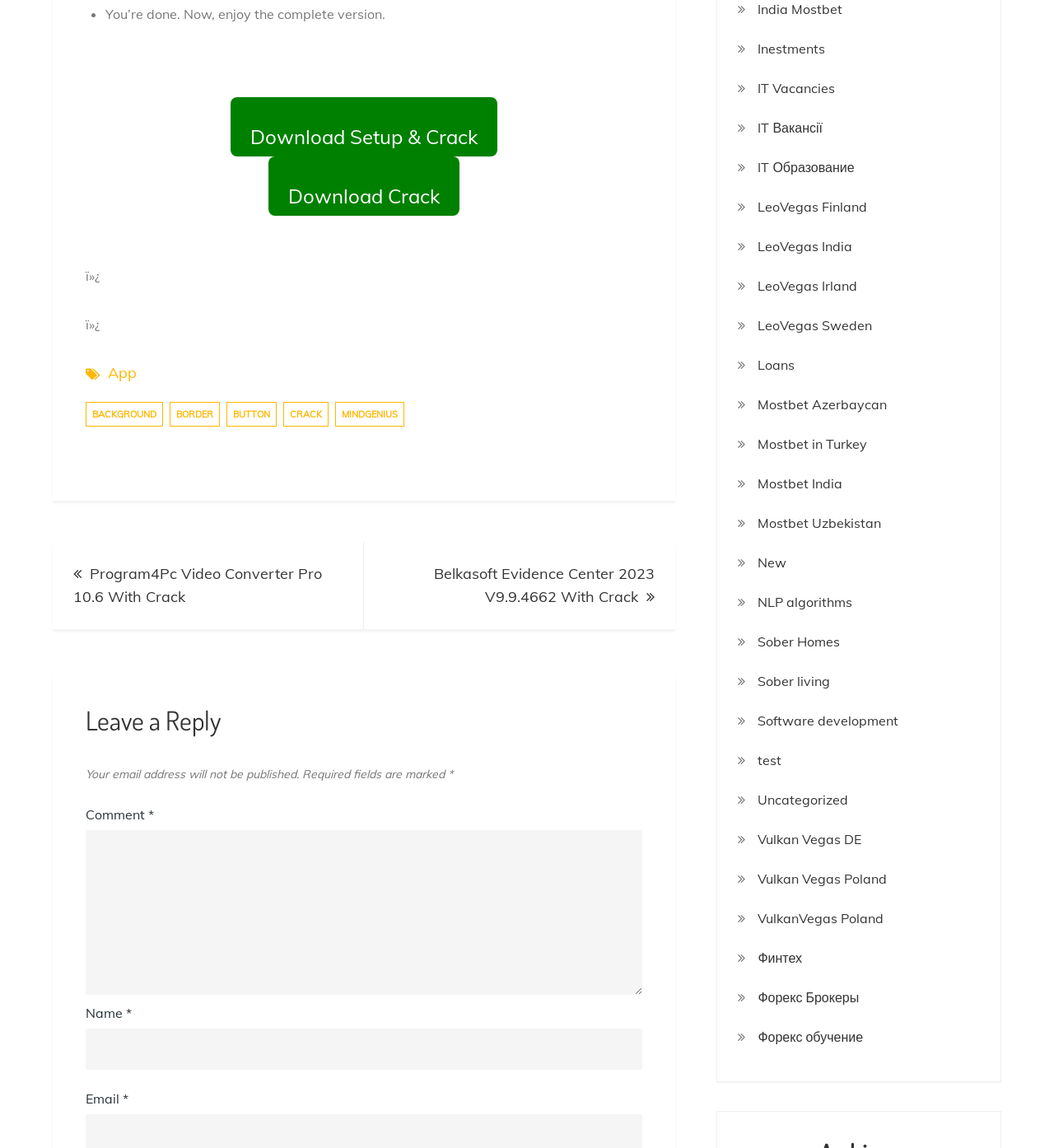Pinpoint the bounding box coordinates of the element you need to click to execute the following instruction: "Enter a comment". The bounding box should be represented by four float numbers between 0 and 1, in the format [left, top, right, bottom].

None